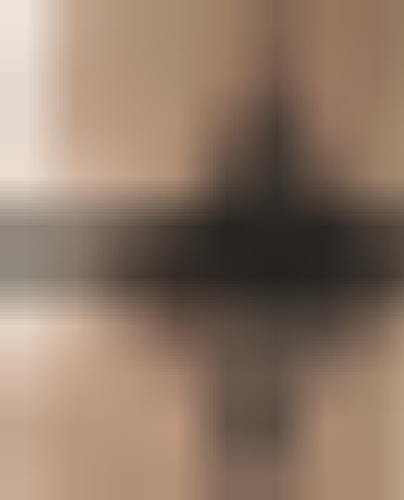Using the information from the screenshot, answer the following question thoroughly:
What is the central element of the composition?

The caption states that the composition involves a 'central dark element that draws the eye', indicating that the central element is a dark-colored feature.